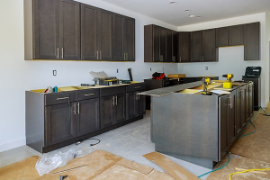What is covering the floor partially?
Provide a concise answer using a single word or phrase based on the image.

Brown paper